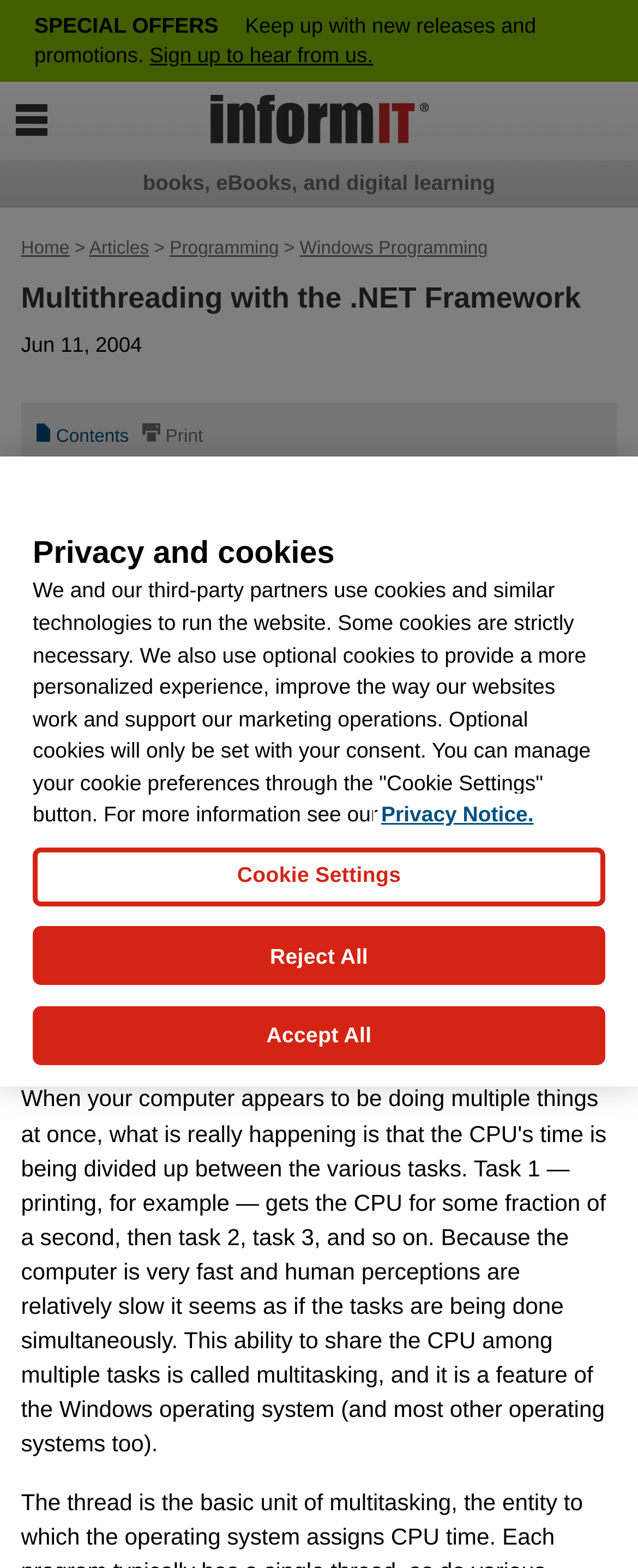Please provide a brief answer to the question using only one word or phrase: 
What is the topic of the article?

Multithreading with .NET Framework